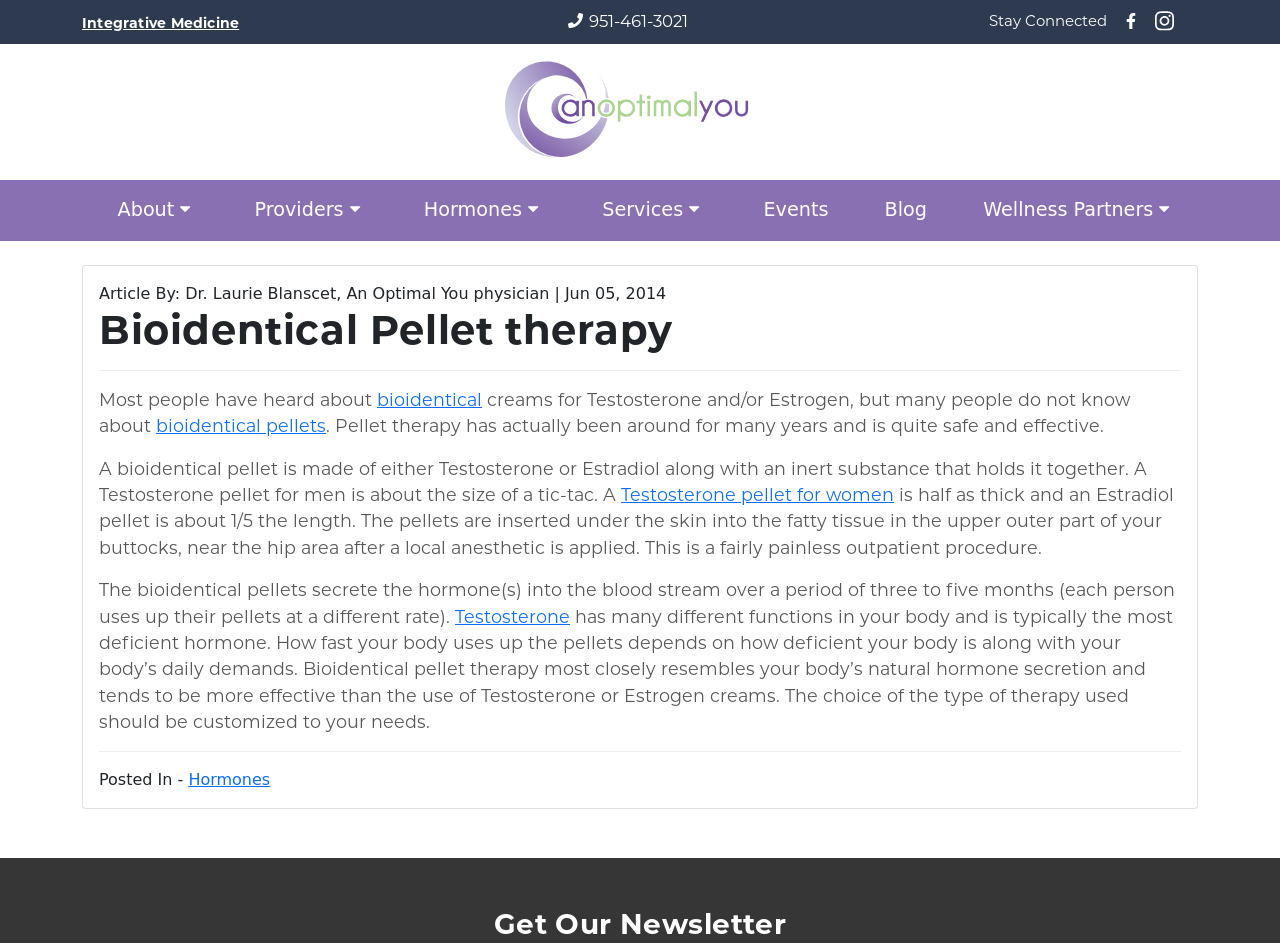What is the phone number on the webpage?
Using the image, give a concise answer in the form of a single word or short phrase.

951-461-3021